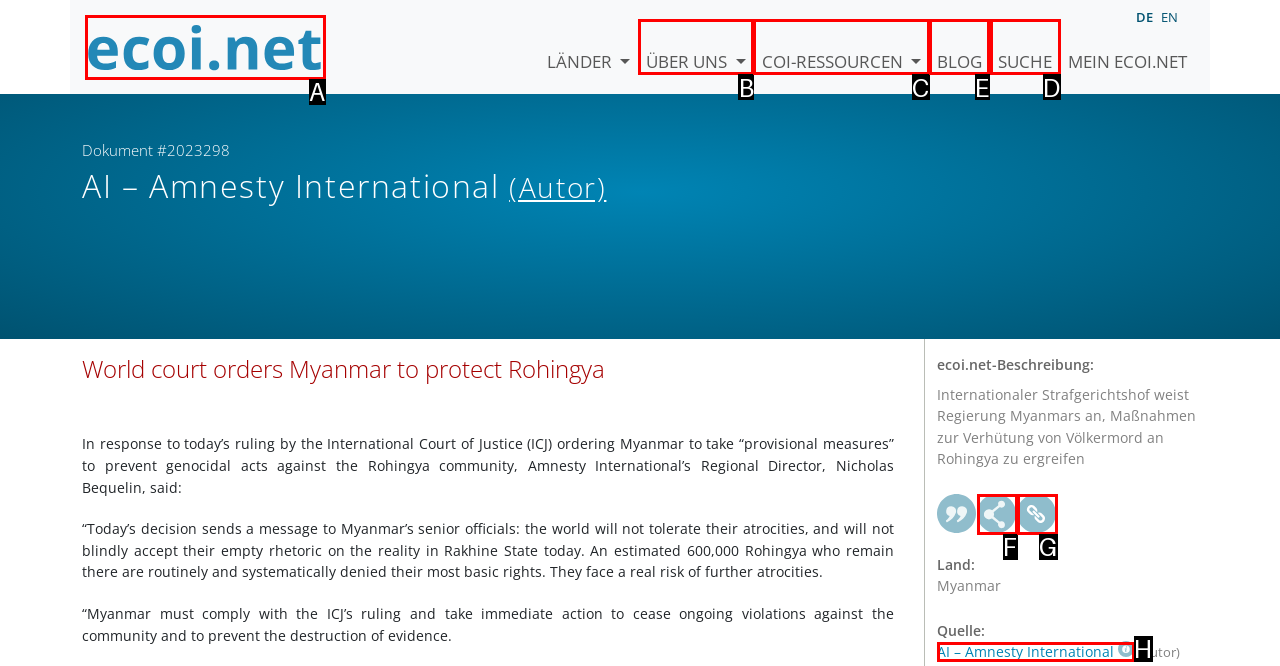Identify the letter of the correct UI element to fulfill the task: read the blog from the given options in the screenshot.

E